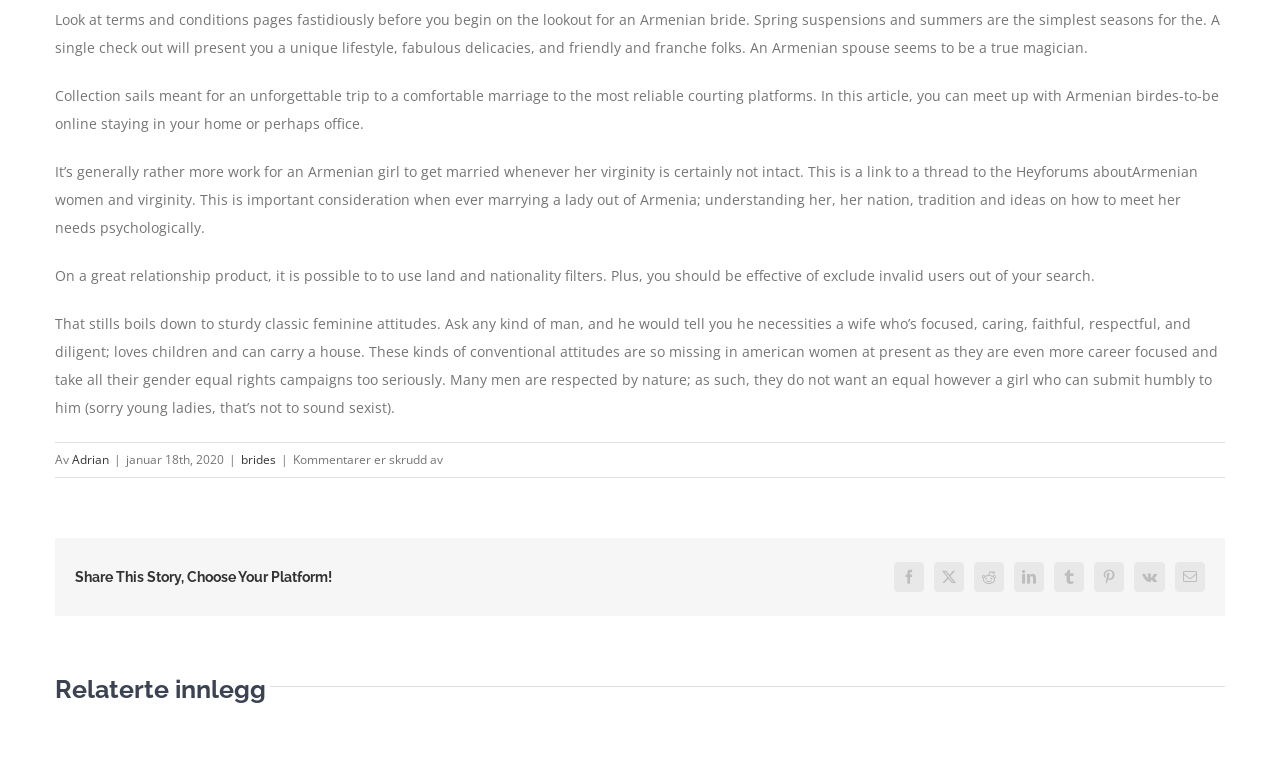With reference to the screenshot, provide a detailed response to the question below:
What is the purpose of the filters on a dating platform?

According to the text, the filters on a dating platform can be used to exclude invalid users from the search results, making it easier to find a suitable match.